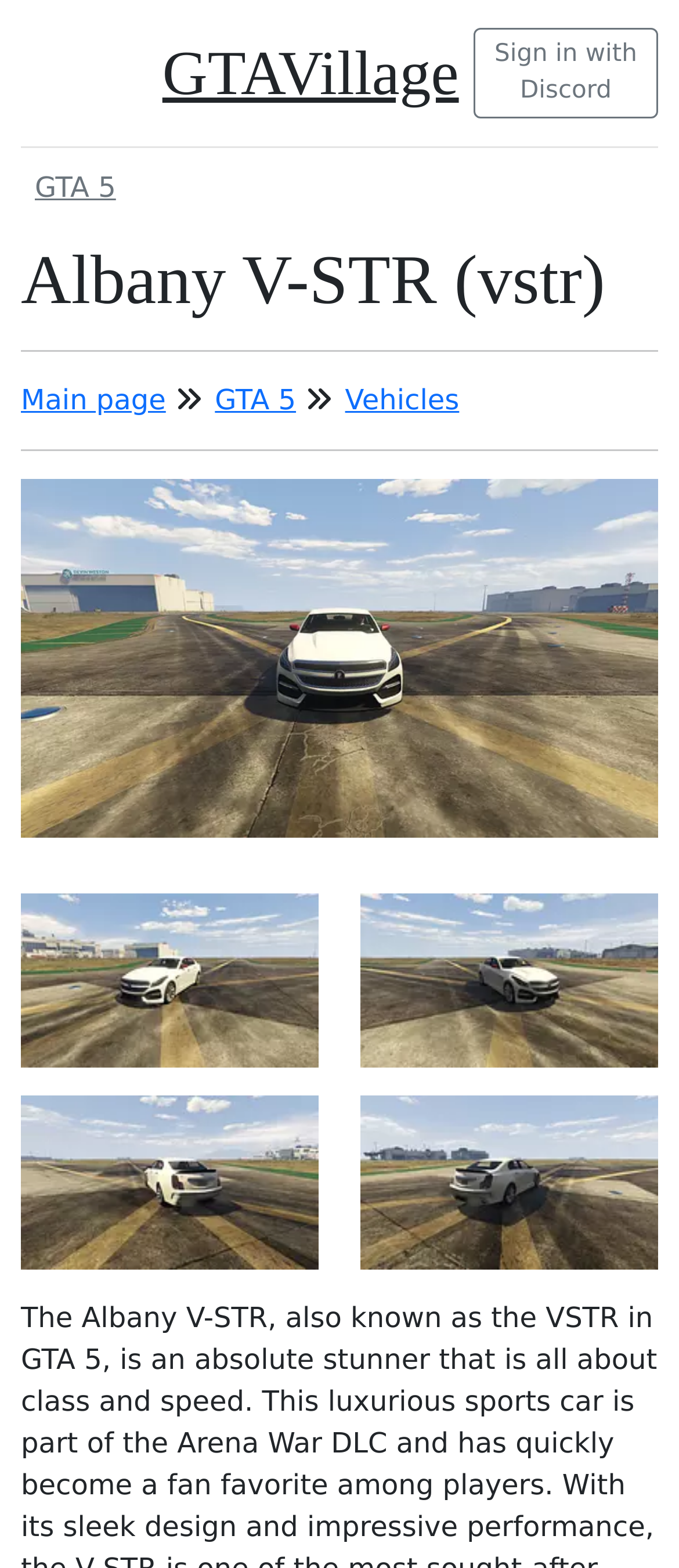Please answer the following question using a single word or phrase: 
What is the name of the sports car?

Albany V-STR